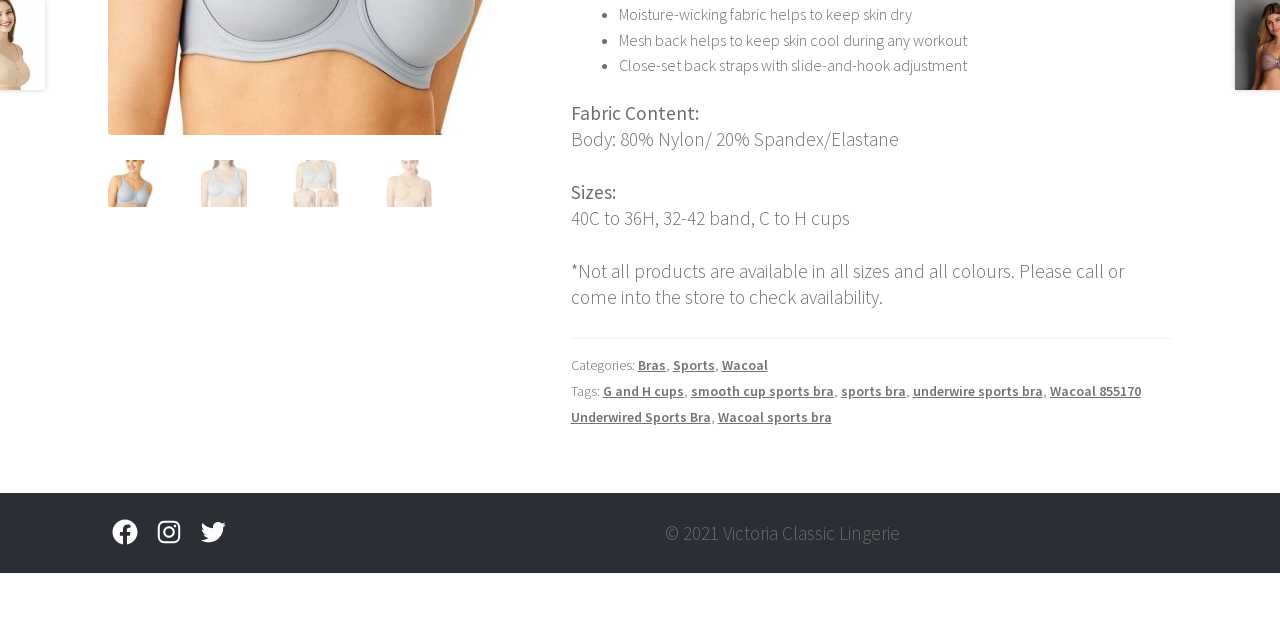Provide the bounding box coordinates for the UI element that is described by this text: "underwire sports bra". The coordinates should be in the form of four float numbers between 0 and 1: [left, top, right, bottom].

[0.713, 0.597, 0.815, 0.625]